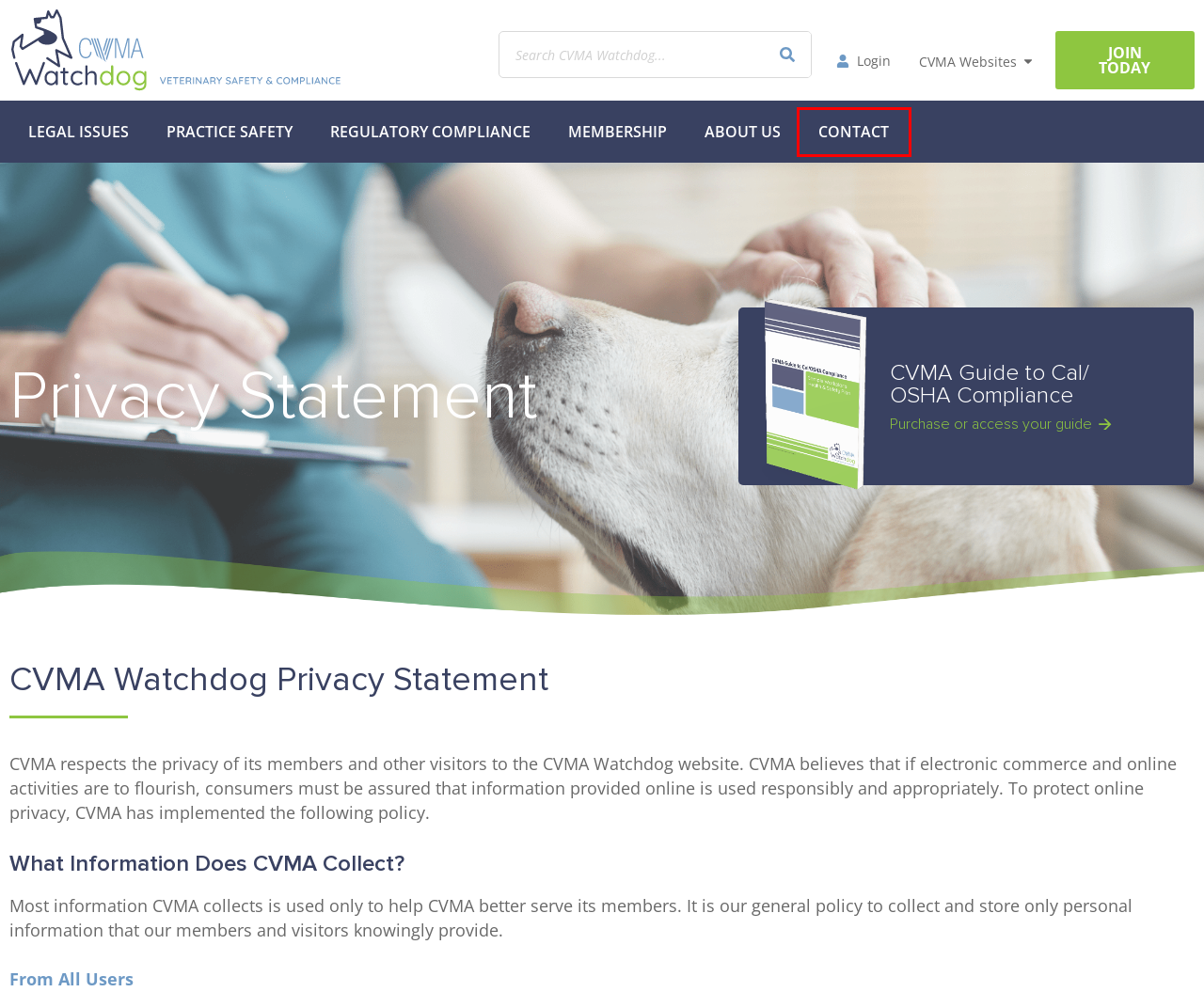Assess the screenshot of a webpage with a red bounding box and determine which webpage description most accurately matches the new page after clicking the element within the red box. Here are the options:
A. Contact Us – CVMA Watchdog
B. Practice Safety – CVMA Watchdog
C. Client Drug Consultation Requirement for Veterinarians – CVMA Watchdog
D. About Us – CVMA Watchdog
E. CVMA Guide to Cal/OSHA Compliance – CVMA Watchdog
F. Login – CVMA Watchdog
G. Regulatory Compliance – CVMA Watchdog
H. Legal Issues – CVMA Watchdog

A